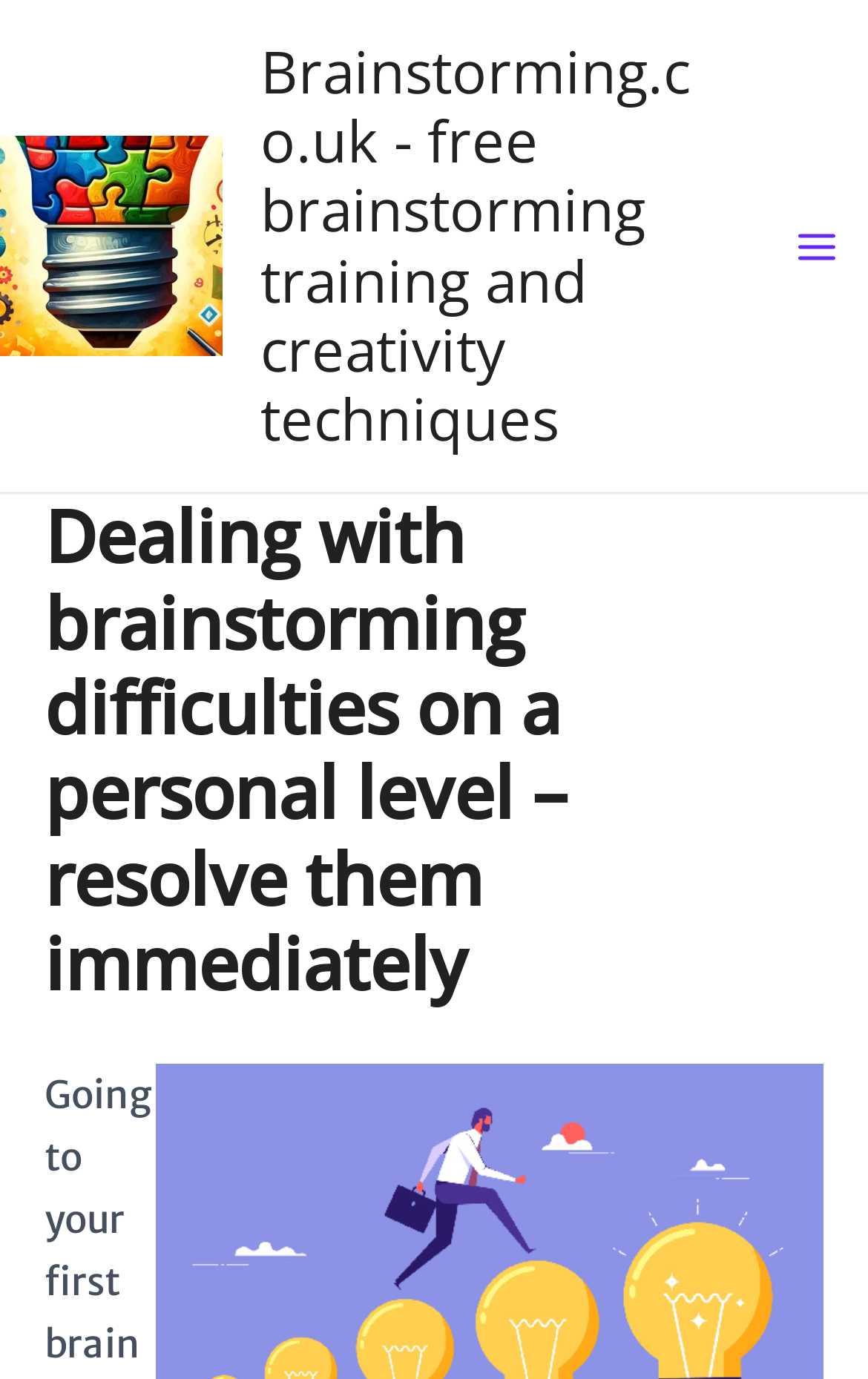Is the 'Brainstorming.co.uk' link an internal or external link?
Based on the screenshot, provide a one-word or short-phrase response.

External link